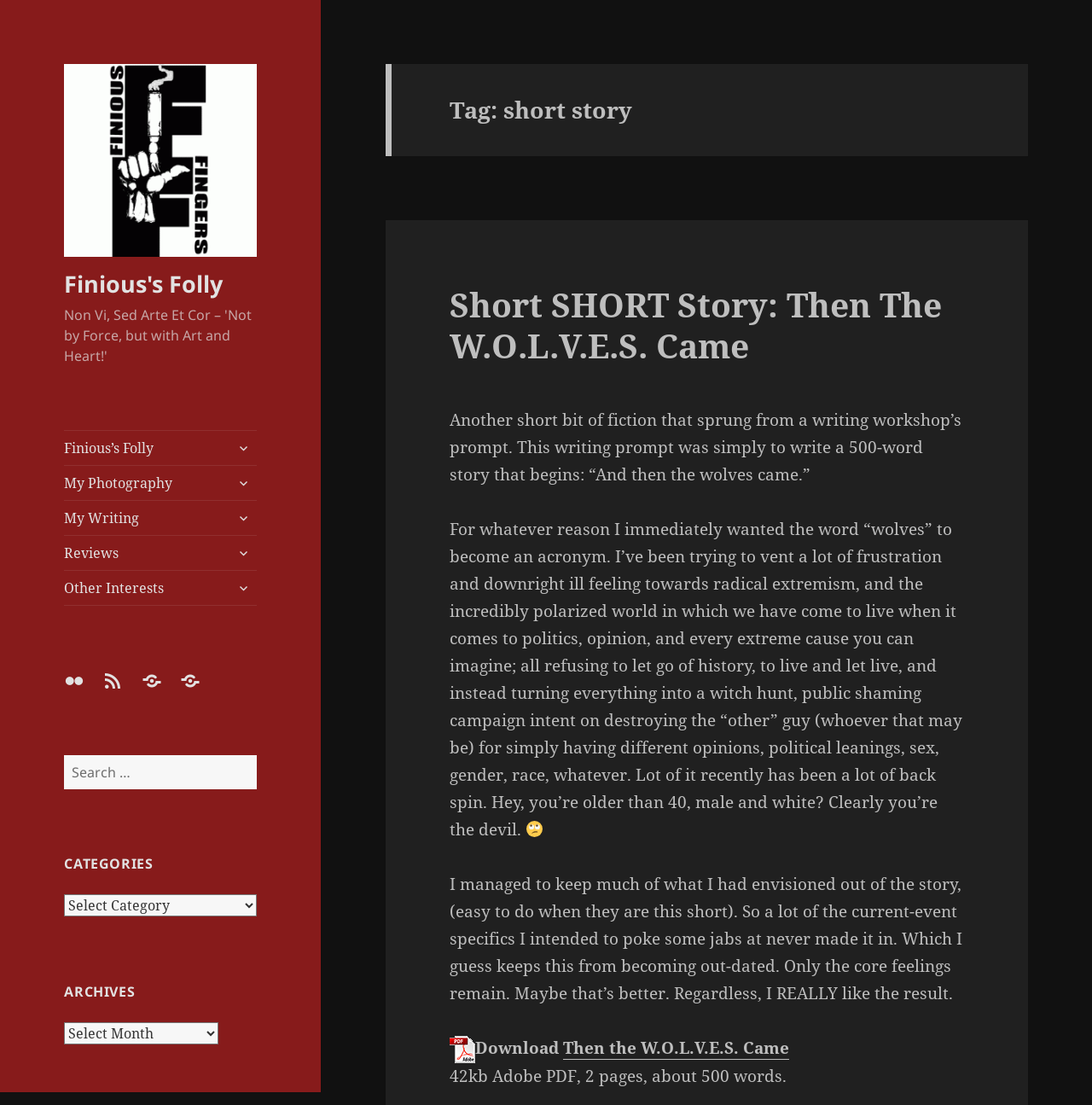Please find the bounding box coordinates of the element that you should click to achieve the following instruction: "Expand the child menu". The coordinates should be presented as four float numbers between 0 and 1: [left, top, right, bottom].

[0.21, 0.393, 0.235, 0.418]